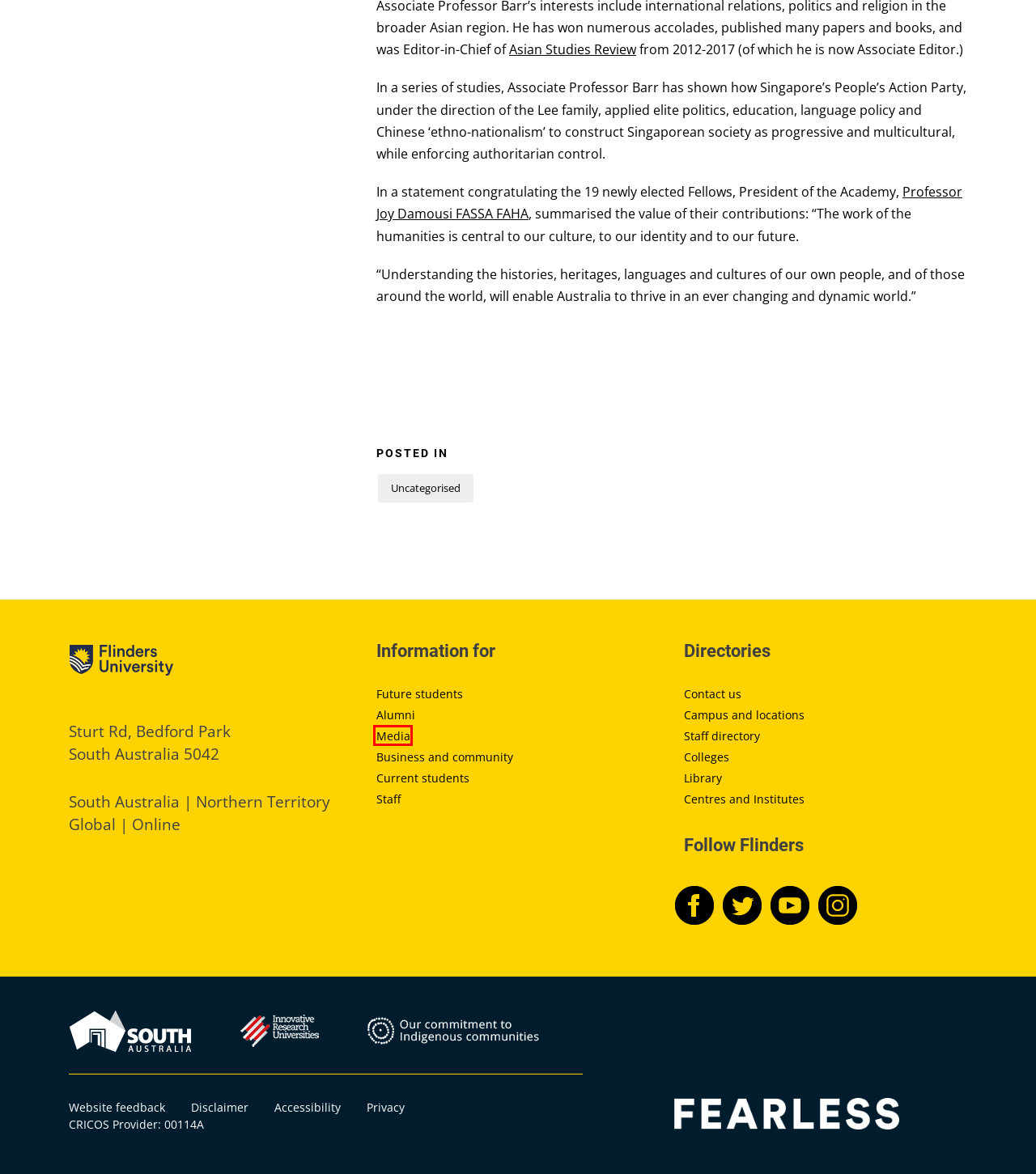You have been given a screenshot of a webpage with a red bounding box around a UI element. Select the most appropriate webpage description for the new webpage that appears after clicking the element within the red bounding box. The choices are:
A. Colleges - Flinders University
B. Engage - Flinders University
C. News –
D. ACADEMIC: Middle East: Books: Bloomsbury Publishing (UK)
E. Flinders University website feedback - Flinders University
F. Concert for cancer - Flinders In Touch
G. Campus and Locations - Flinders University
H. Uncategorised Archives - Flinders In Touch

C